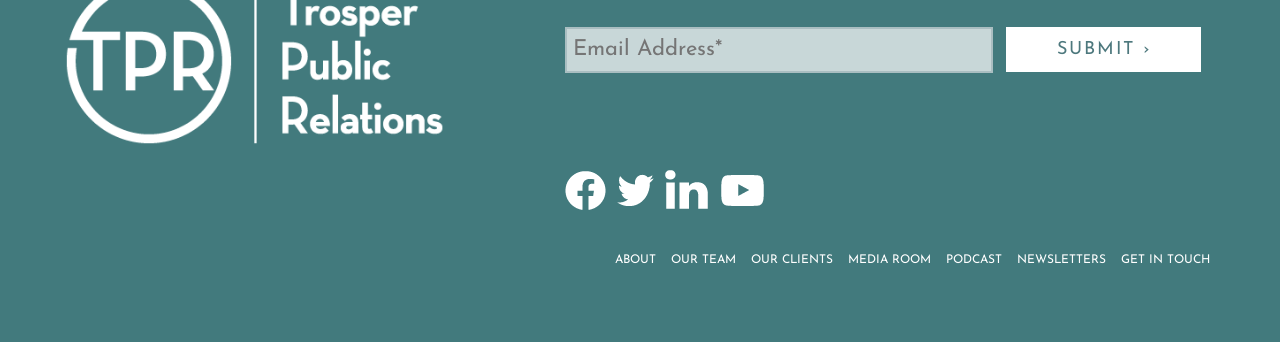Using the webpage screenshot and the element description Our Clients, determine the bounding box coordinates. Specify the coordinates in the format (top-left x, top-left y, bottom-right x, bottom-right y) with values ranging from 0 to 1.

[0.583, 0.743, 0.655, 0.792]